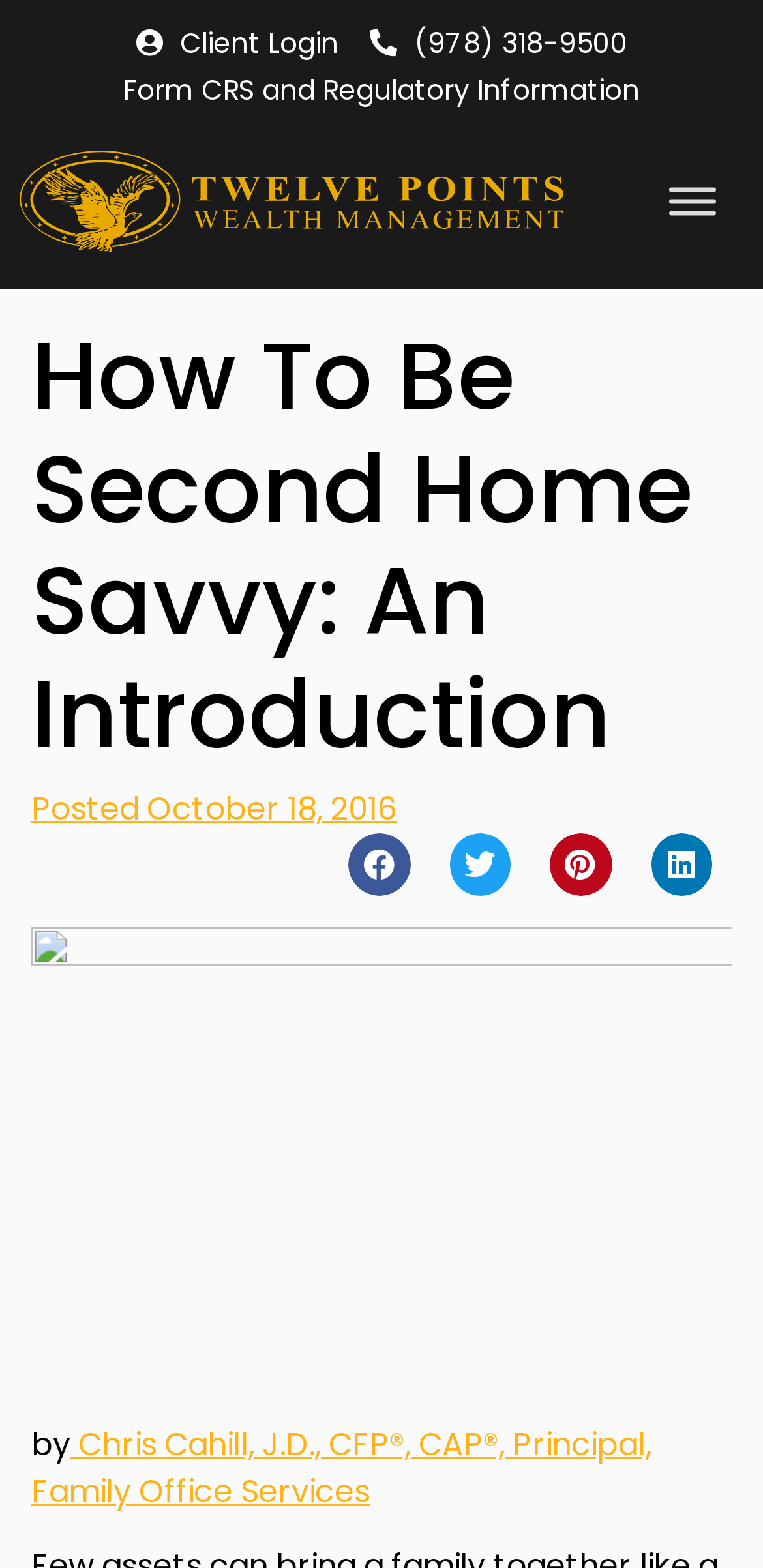Pinpoint the bounding box coordinates of the clickable element needed to complete the instruction: "Share on facebook". The coordinates should be provided as four float numbers between 0 and 1: [left, top, right, bottom].

[0.456, 0.532, 0.537, 0.571]